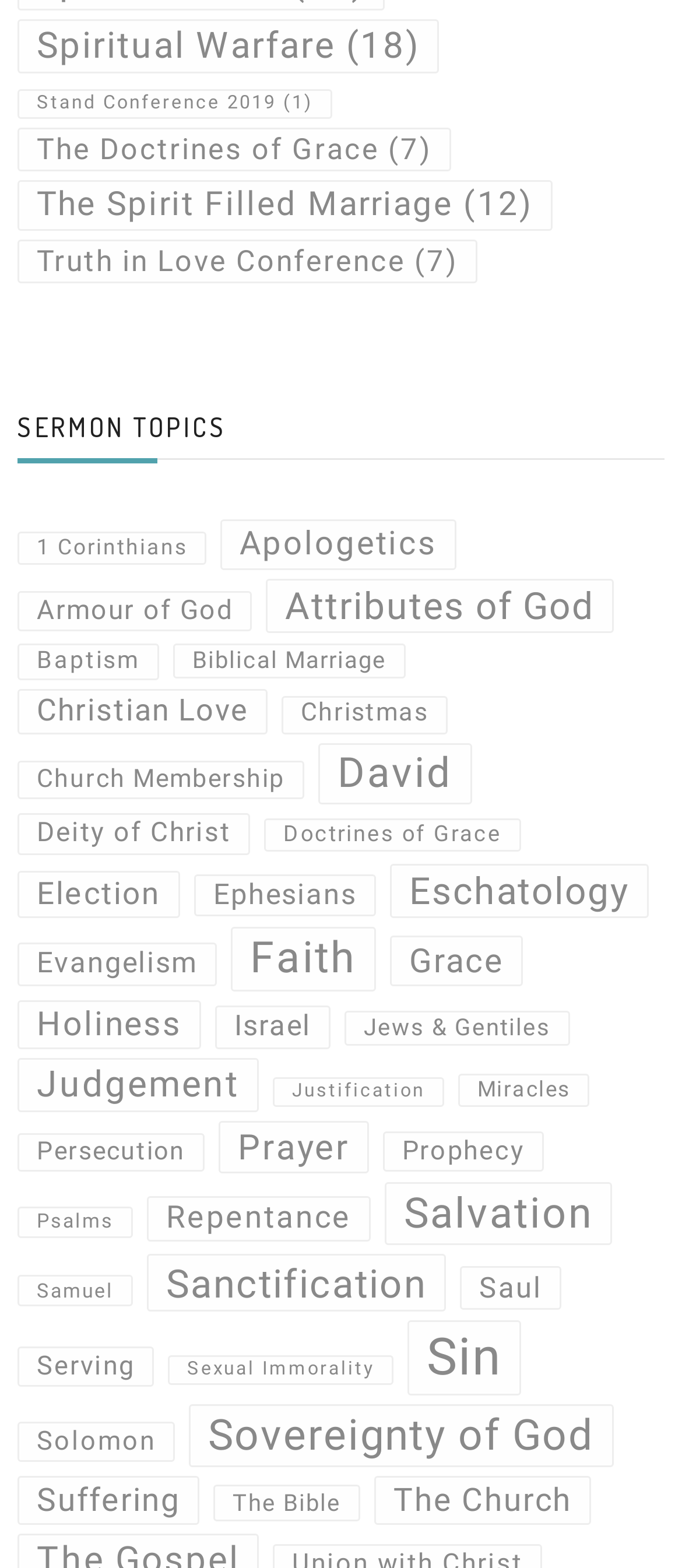Highlight the bounding box coordinates of the region I should click on to meet the following instruction: "Learn more about Commercial Asbestos Removal".

None